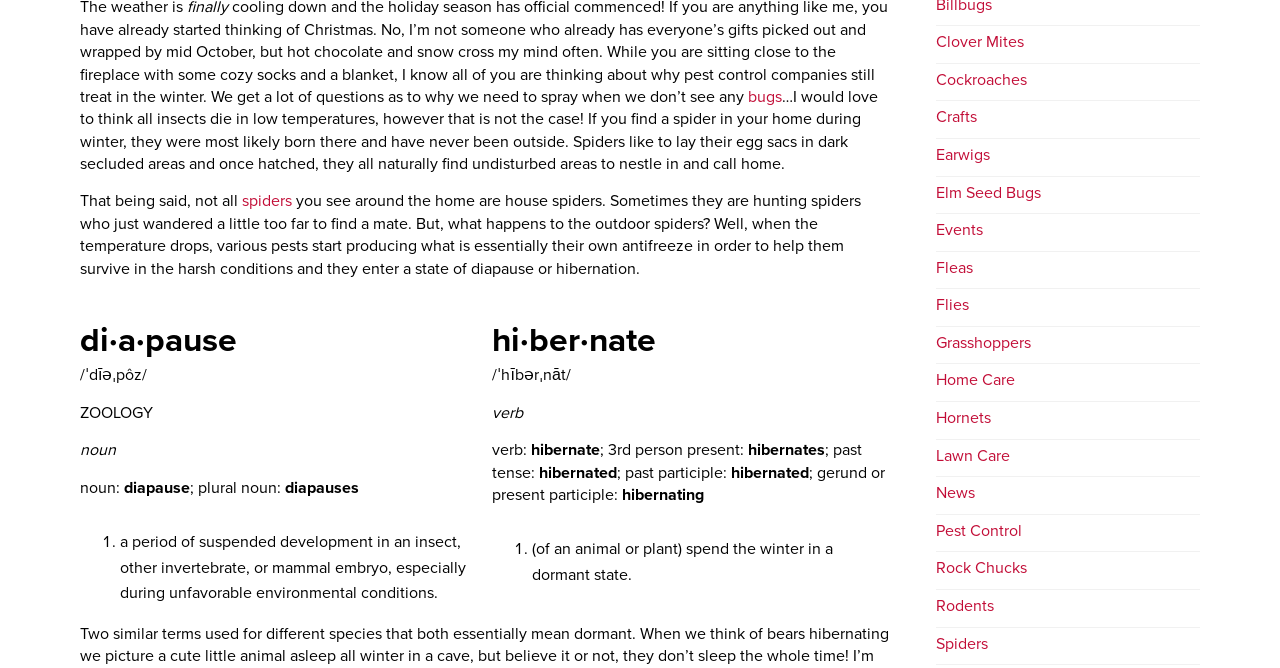Given the description of the UI element: "Elm Seed Bugs", predict the bounding box coordinates in the form of [left, top, right, bottom], with each value being a float between 0 and 1.

[0.731, 0.273, 0.813, 0.303]